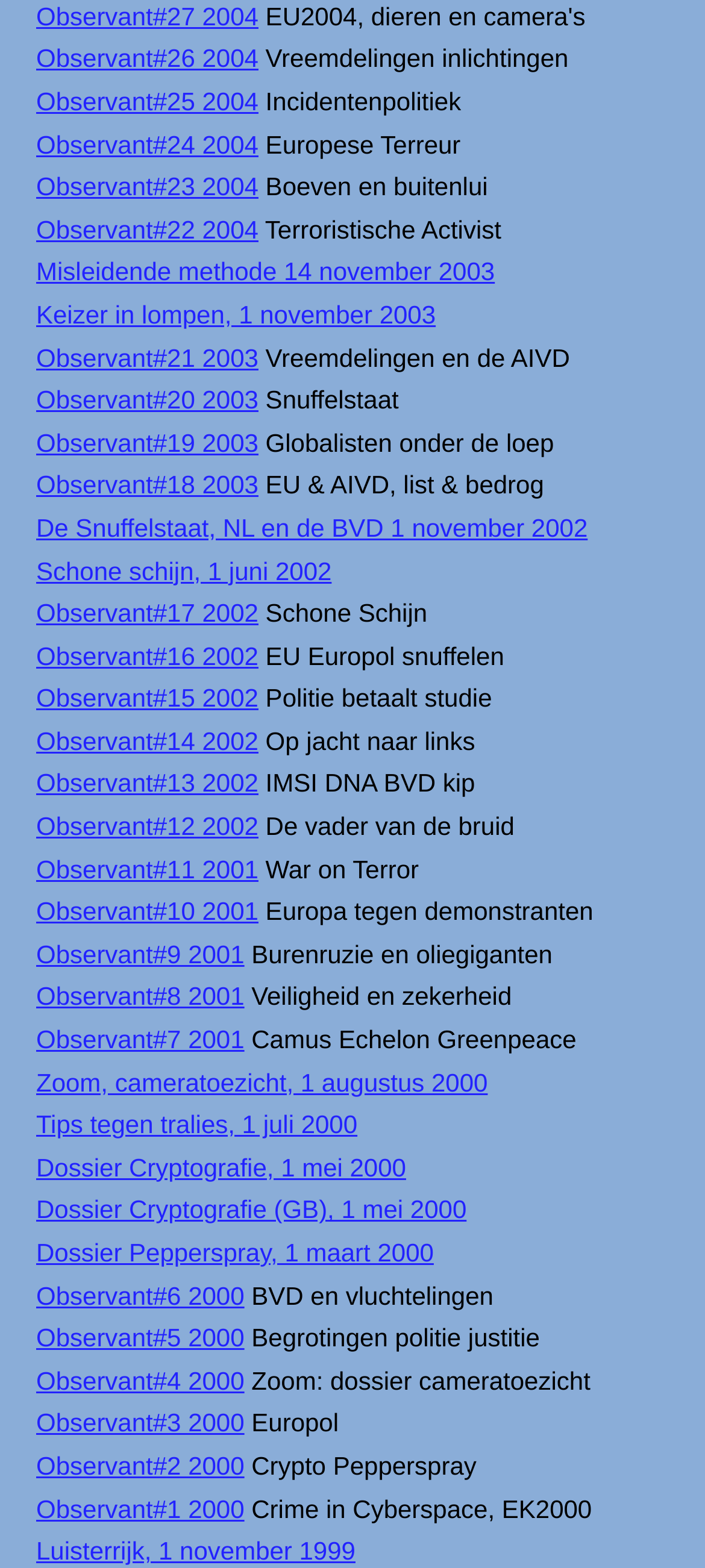What is the topic of the first link?
Look at the image and respond with a one-word or short-phrase answer.

Observant#27 2004